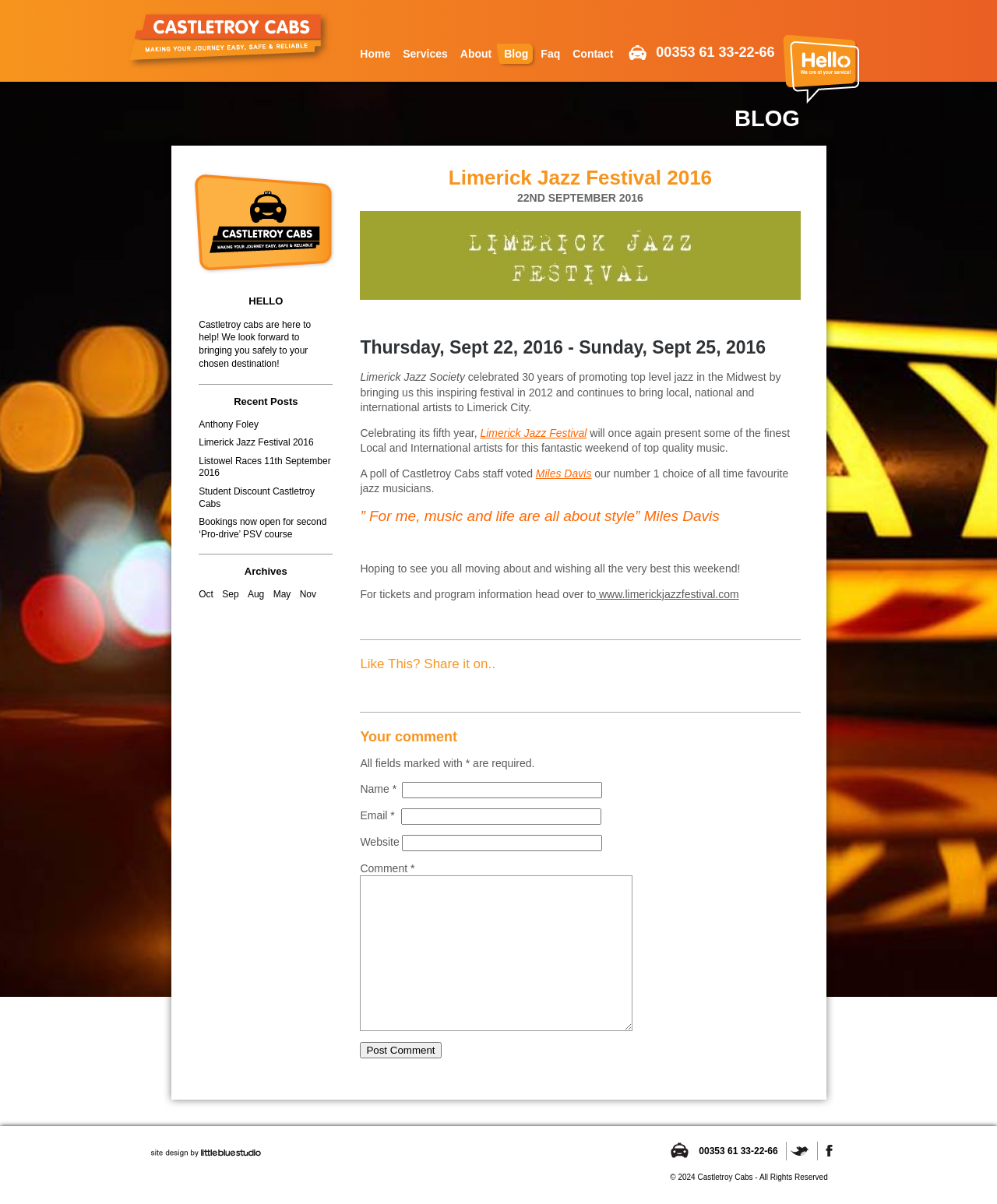Please determine the bounding box coordinates of the element's region to click for the following instruction: "Check the 'Recent Posts' section".

[0.199, 0.328, 0.334, 0.339]